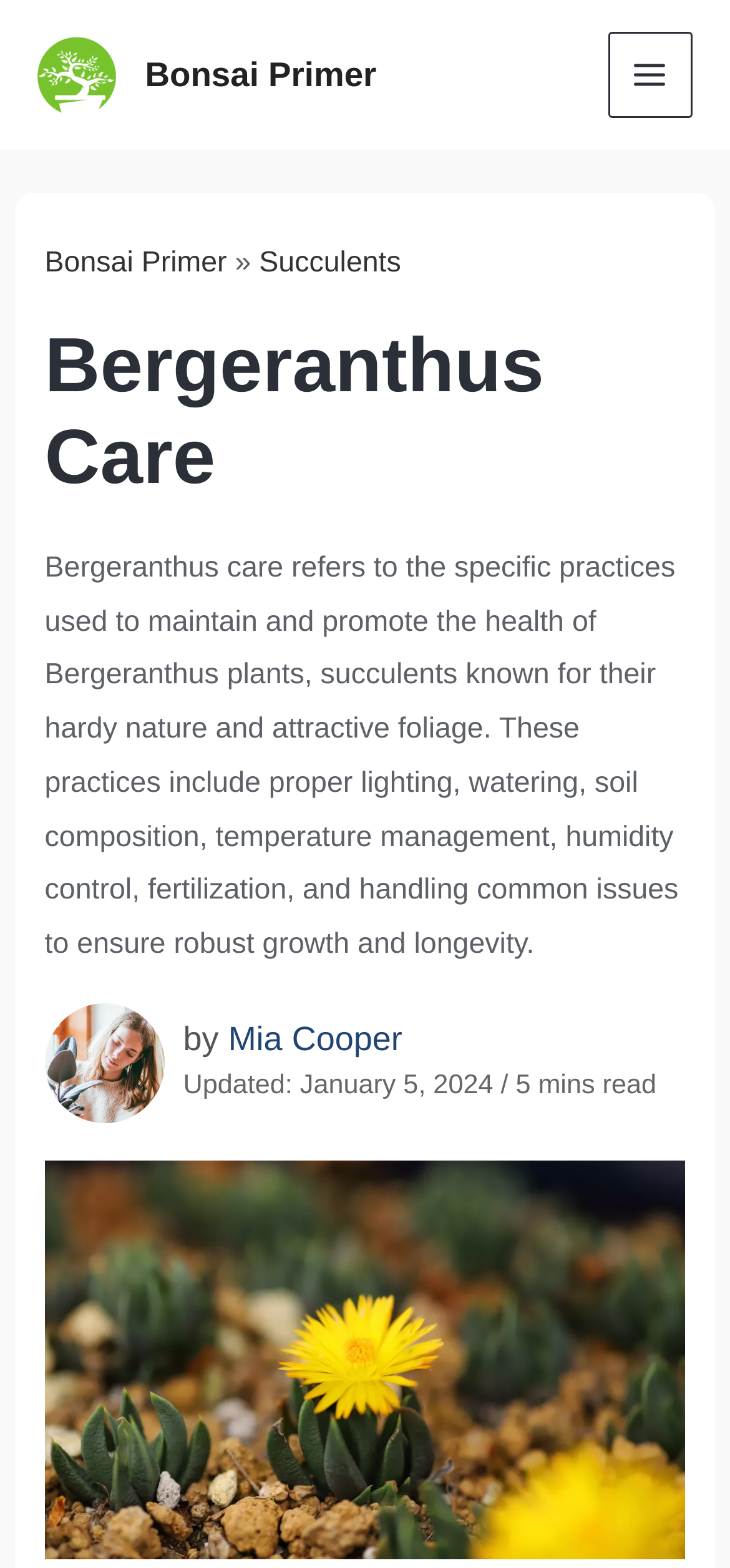Given the element description alt="bonsai primer logo", identify the bounding box coordinates for the UI element on the webpage screenshot. The format should be (top-left x, top-left y, bottom-right x, bottom-right y), with values between 0 and 1.

[0.051, 0.037, 0.159, 0.057]